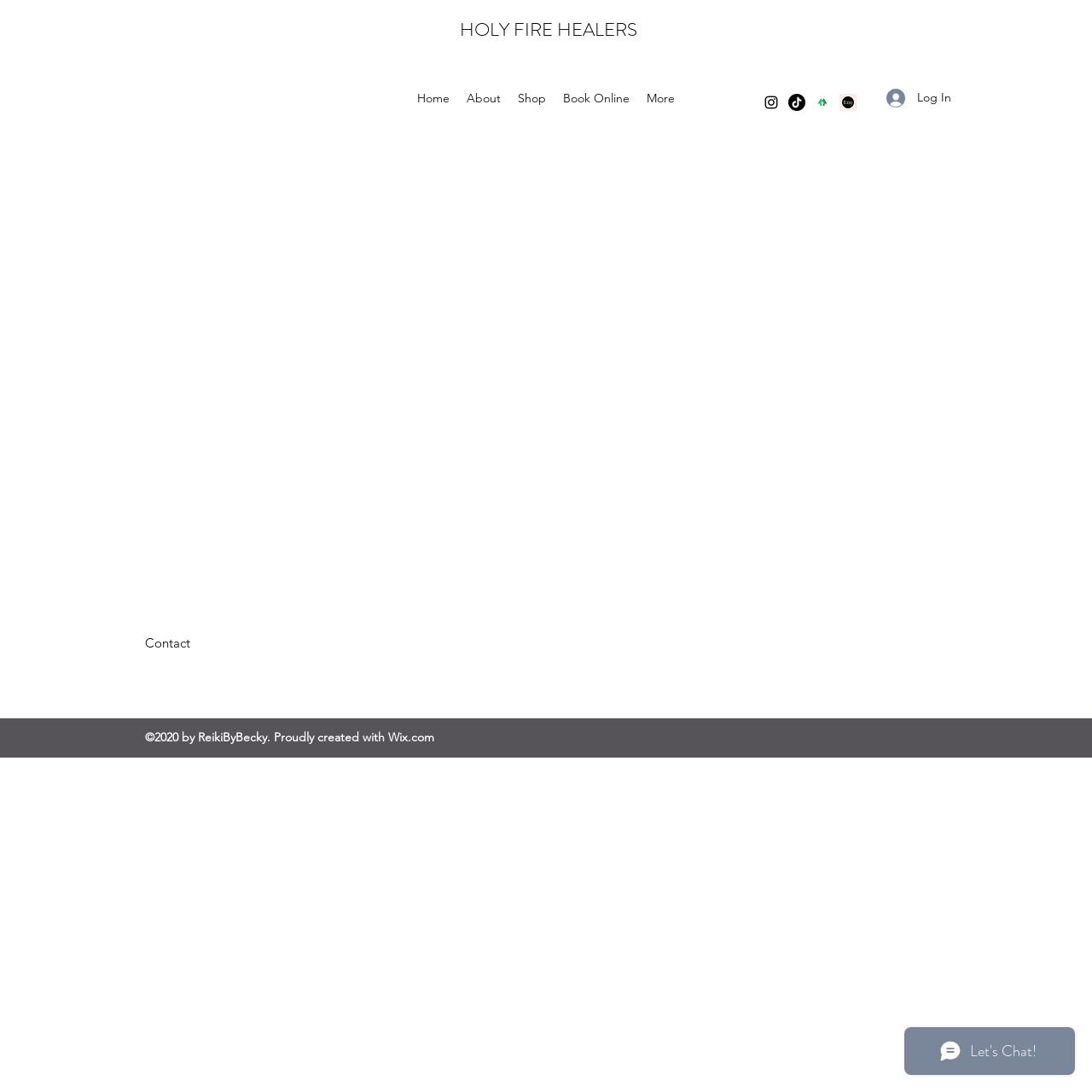Please find the bounding box coordinates for the clickable element needed to perform this instruction: "Log In to the account".

[0.801, 0.075, 0.882, 0.104]